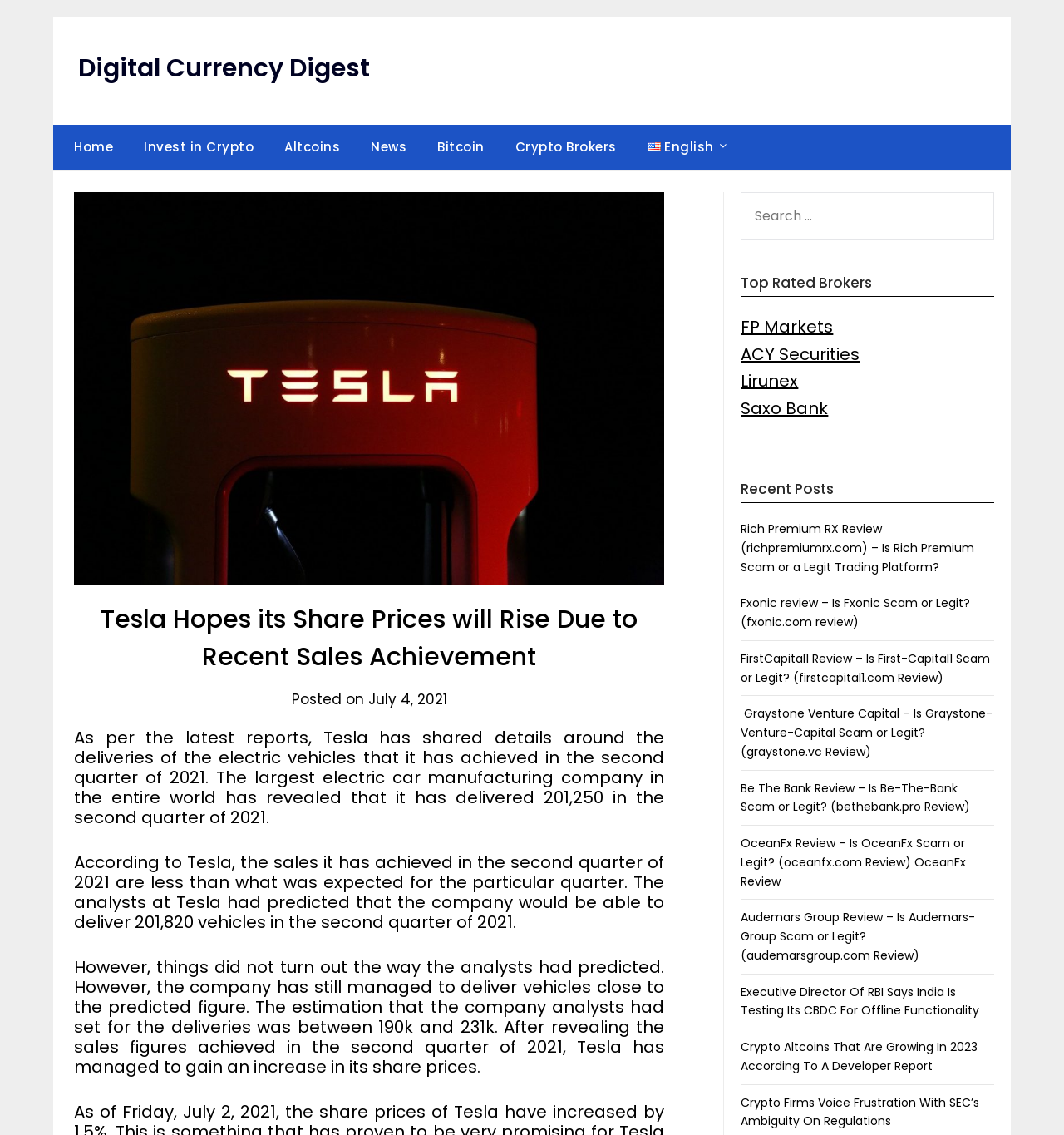What is the topic of the news article?
Examine the image and provide an in-depth answer to the question.

Based on the webpage content, the topic of the news article is about Tesla's sales achievement in the second quarter of 2021, as stated in the StaticText element with the text 'As per the latest reports, Tesla has shared details around the deliveries of the electric vehicles that it has achieved in the second quarter of 2021.'